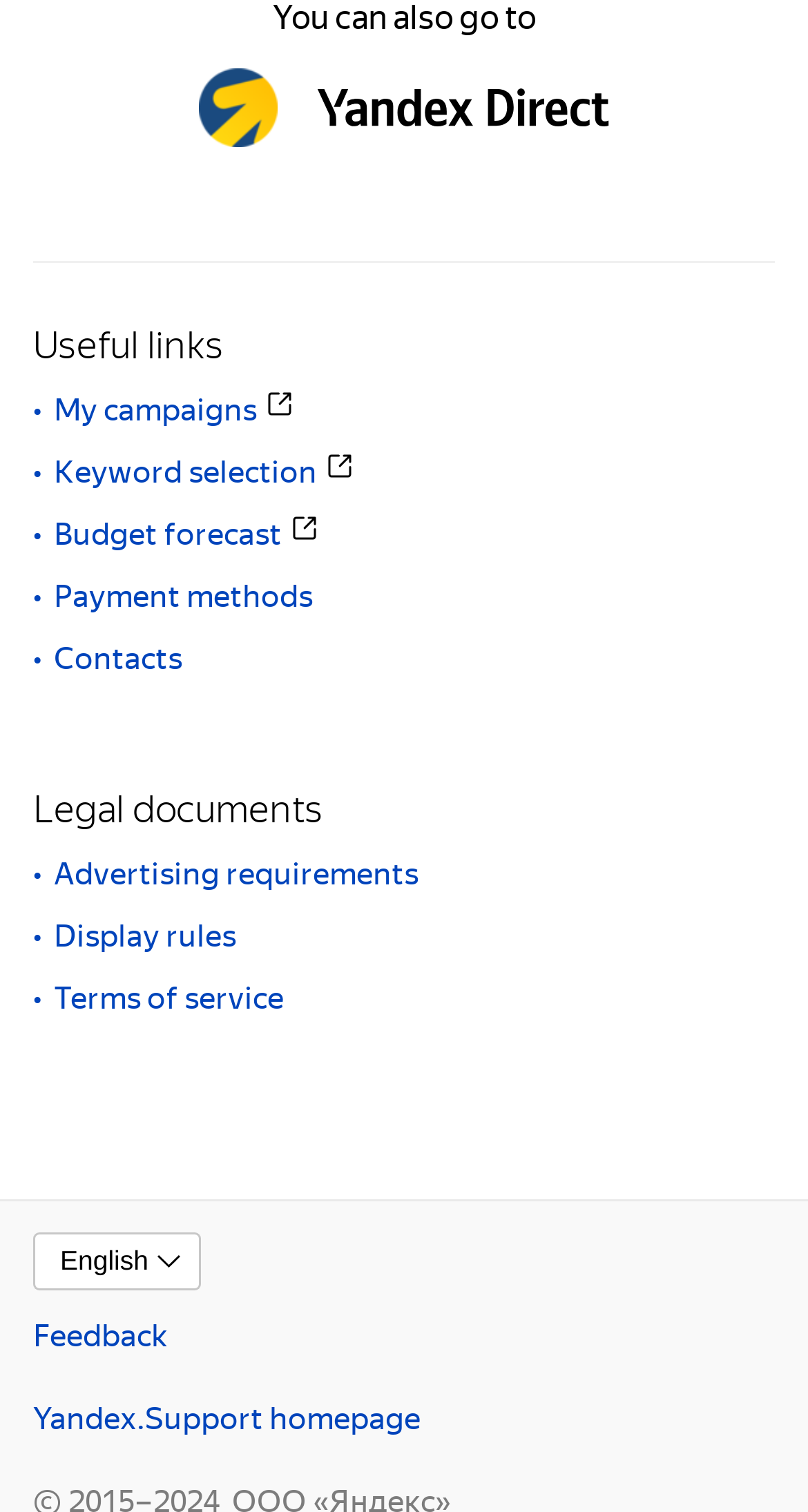What is the language selected in the listbox?
With the help of the image, please provide a detailed response to the question.

I found a listbox on the webpage and saw that the selected language is 'English'.